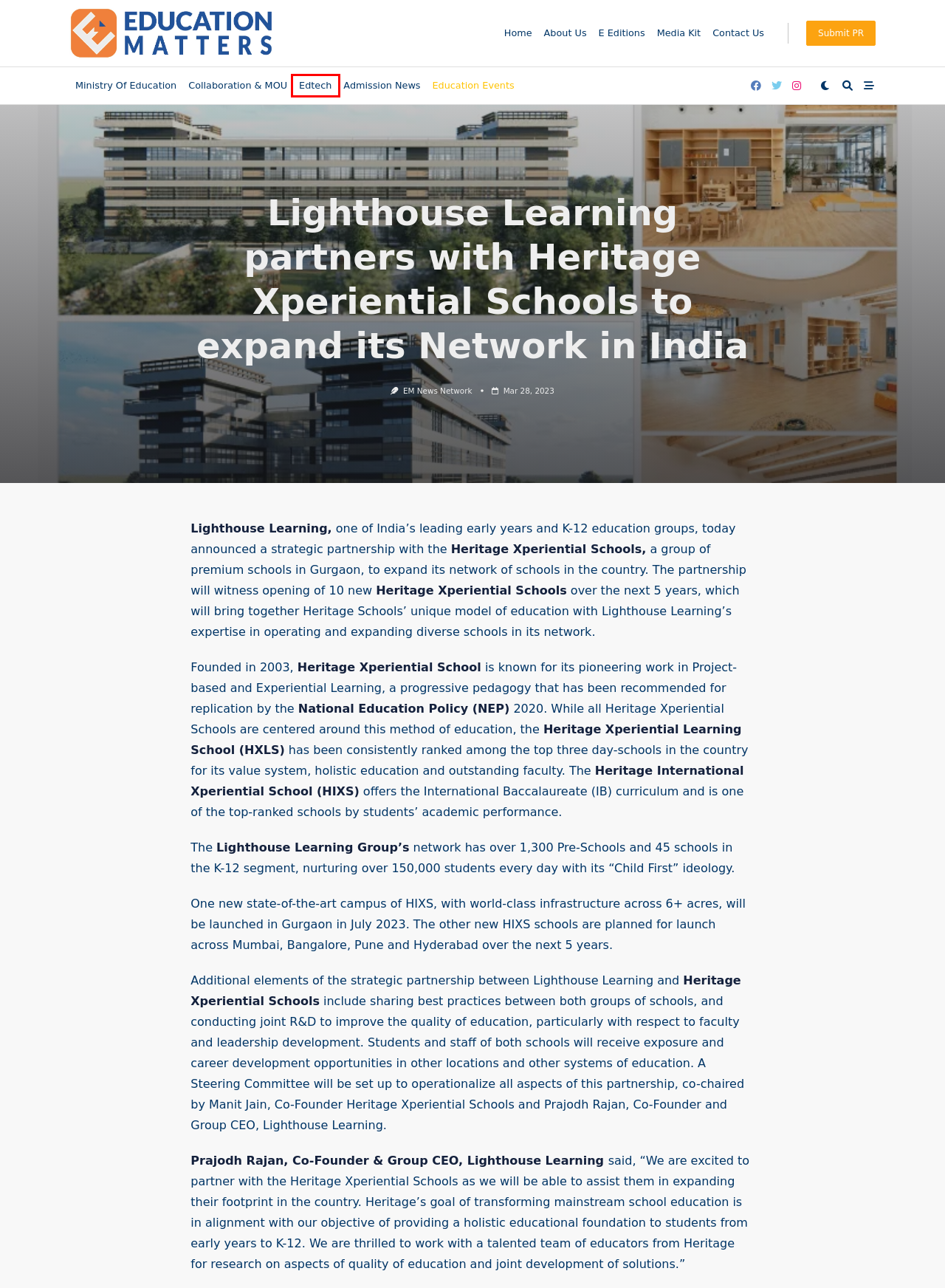Examine the screenshot of a webpage with a red bounding box around a UI element. Your task is to identify the webpage description that best corresponds to the new webpage after clicking the specified element. The given options are:
A. About Us - Education Matters Magazine
B. eEditions - Education Matters Magazine
C. Edtech Archives - Education Matters Magazine
D. EM News Network, Author at Education Matters Magazine
E. Contact - Education Matters Magazine
F. Ministry of Education Archives - Education Matters Magazine
G. Home - Education Matters Magazine
H. Education Events Archives - Education Matters Magazine

C